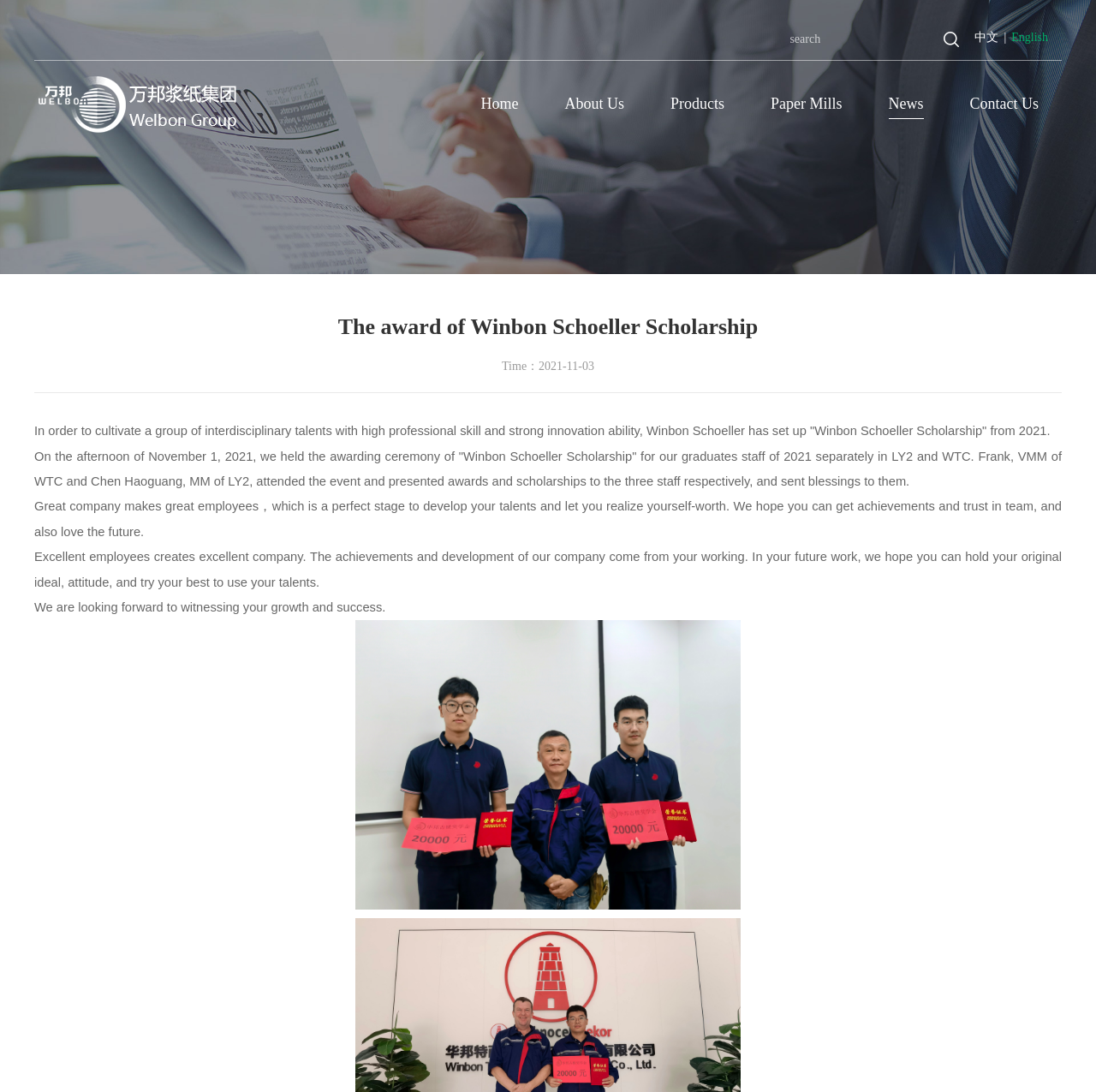Please specify the bounding box coordinates for the clickable region that will help you carry out the instruction: "Add to basket".

None